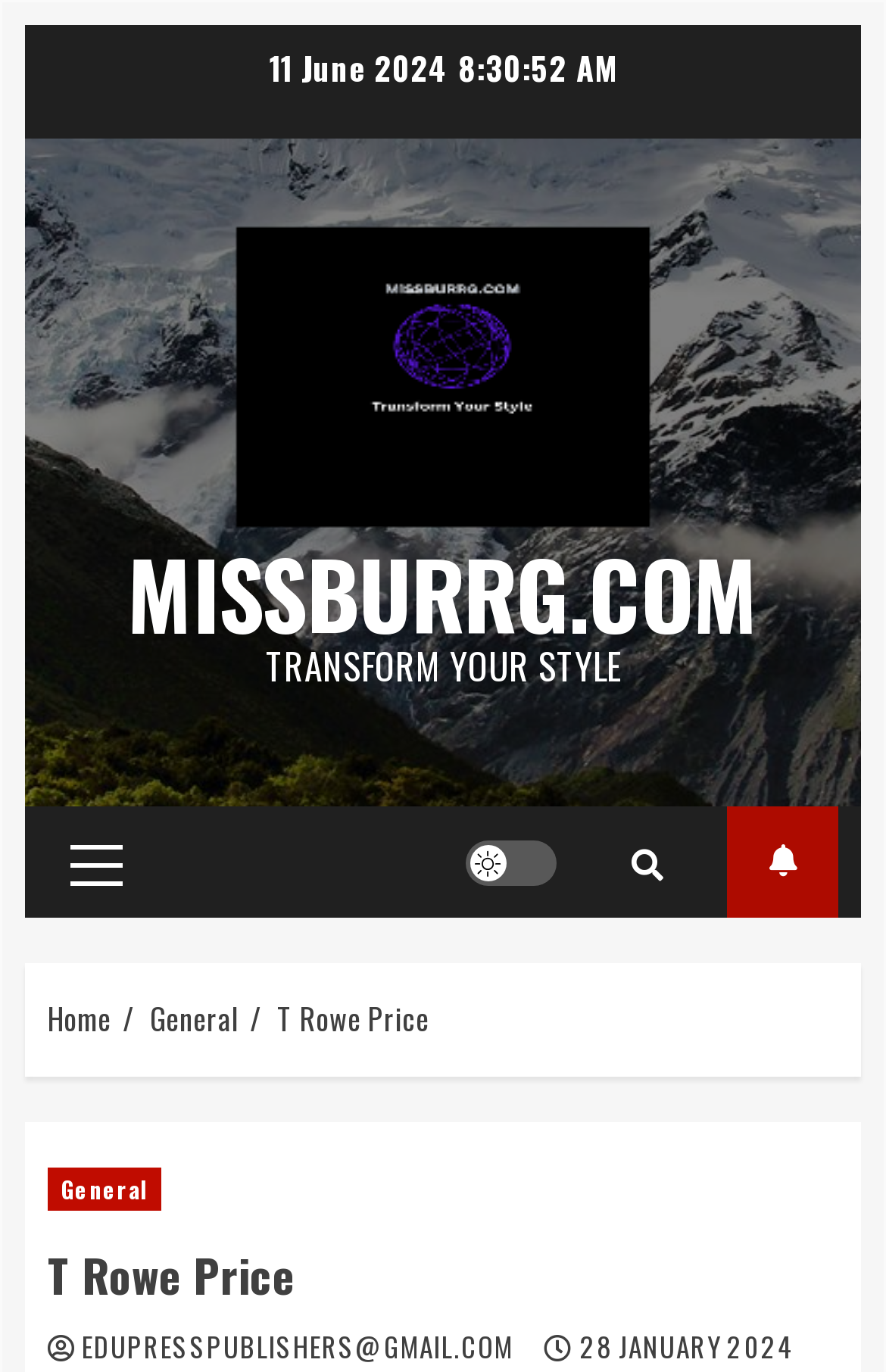From the element description T Rowe Price, predict the bounding box coordinates of the UI element. The coordinates must be specified in the format (top-left x, top-left y, bottom-right x, bottom-right y) and should be within the 0 to 1 range.

[0.313, 0.725, 0.485, 0.758]